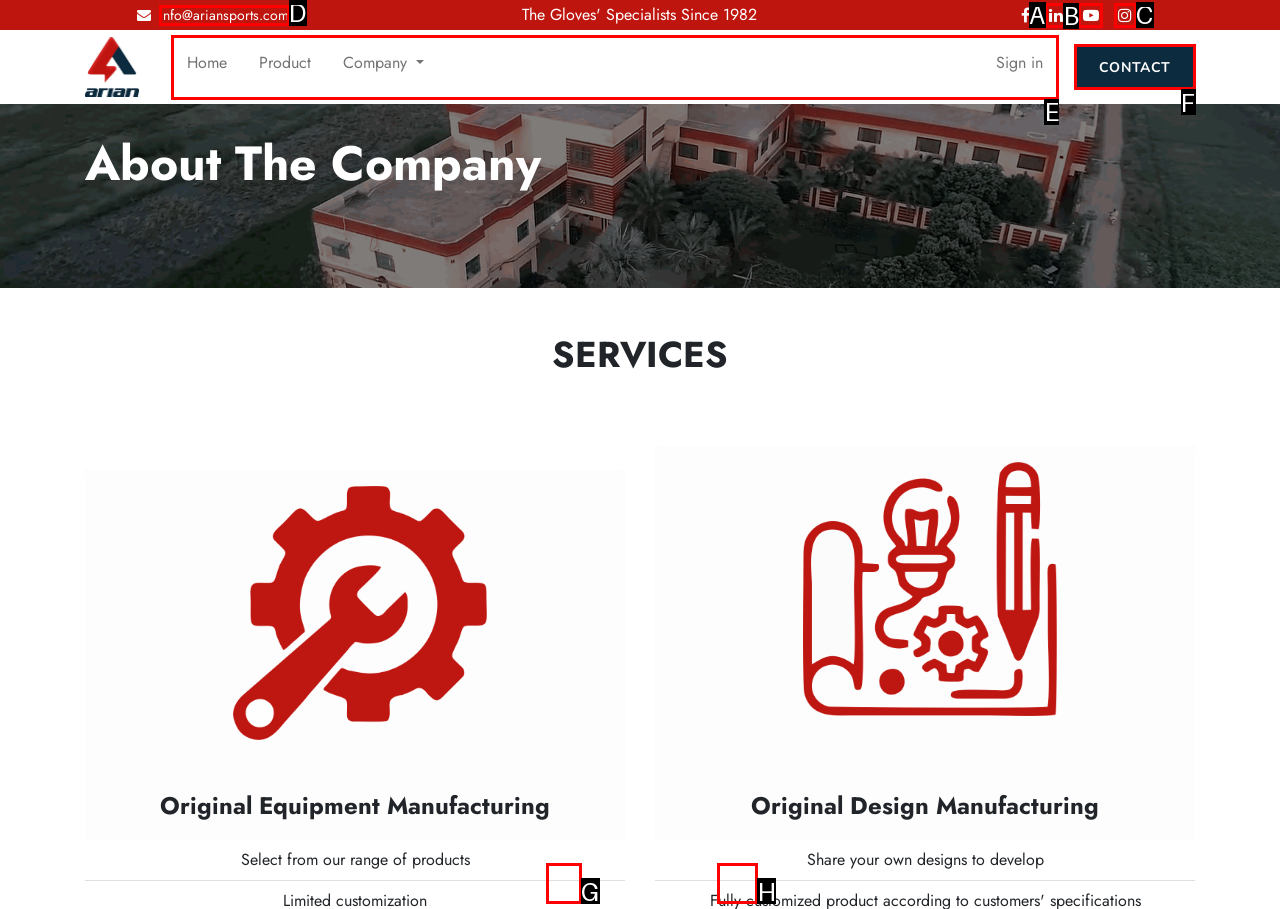Using the description: Home Product ​Company Sign in, find the corresponding HTML element. Provide the letter of the matching option directly.

E